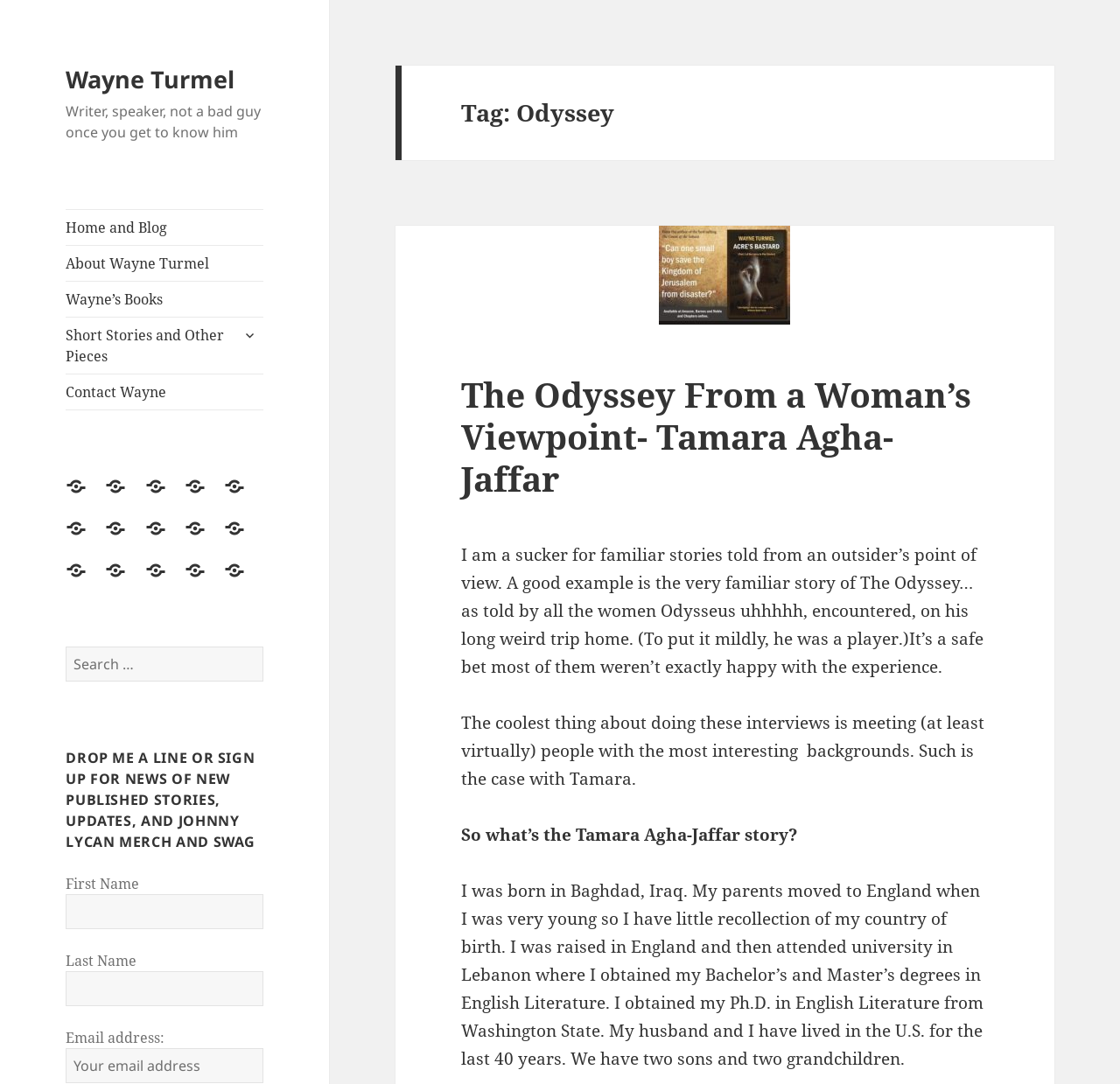Articulate a detailed summary of the webpage's content and design.

The webpage is about Wayne Turmel, a writer and speaker, and features his personal website. At the top, there is a link to his name, followed by a brief description of himself as "Writer, speaker, not a bad guy once you get to know him." Below this, there are several links to different sections of his website, including "Home and Blog", "About Wayne Turmel", "Wayne's Books", and "Short Stories and Other Pieces". 

To the right of these links, there is a button to expand a child menu, which contains more links to specific stories and pieces. Further down, there is a search bar with a button to search for specific content on the website. 

The main content of the webpage is an article titled "The Odyssey From a Woman's Viewpoint- Tamara Agha-Jaffar", which discusses a retelling of The Odyssey from the perspective of the women Odysseus encountered on his journey. The article includes an introduction to Tamara Agha-Jaffar, the author, and a brief overview of her background and education. 

On the right side of the webpage, there is a section to sign up for news and updates, where visitors can enter their first name, last name, and email address.